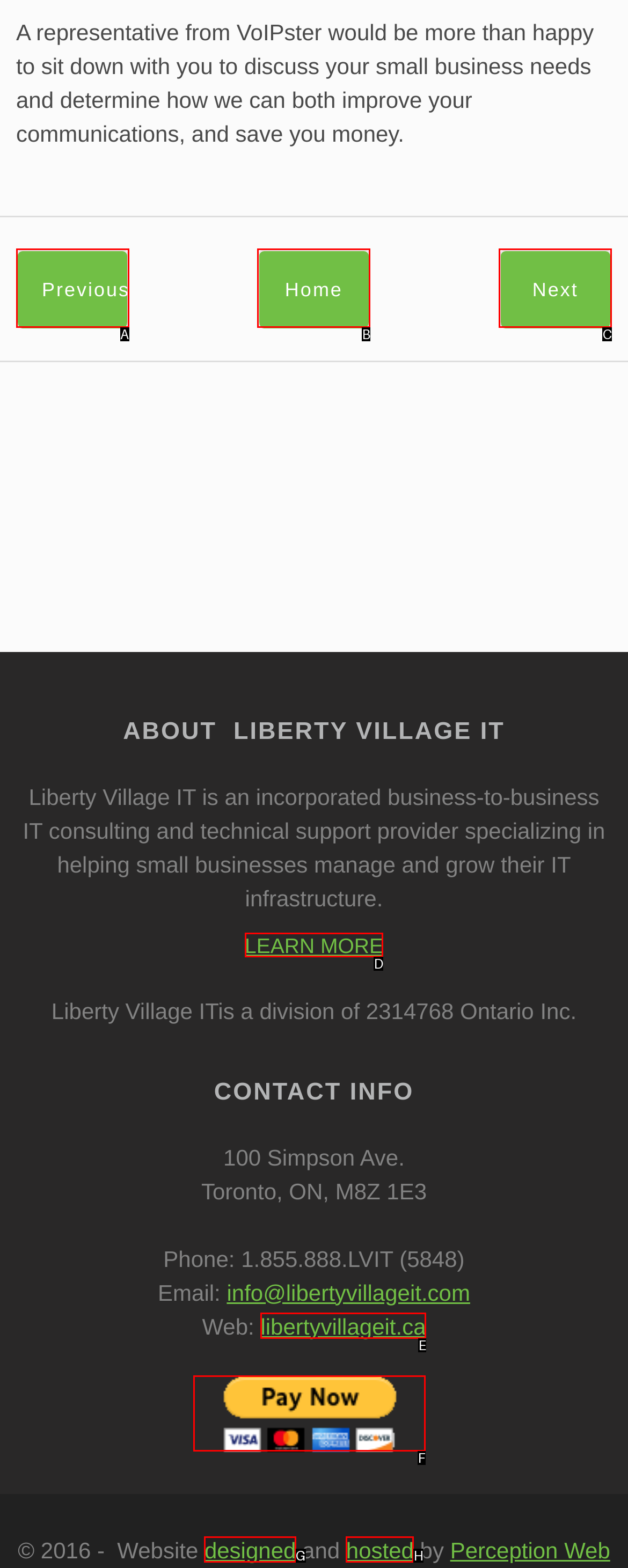Determine which HTML element best suits the description: Next. Reply with the letter of the matching option.

C